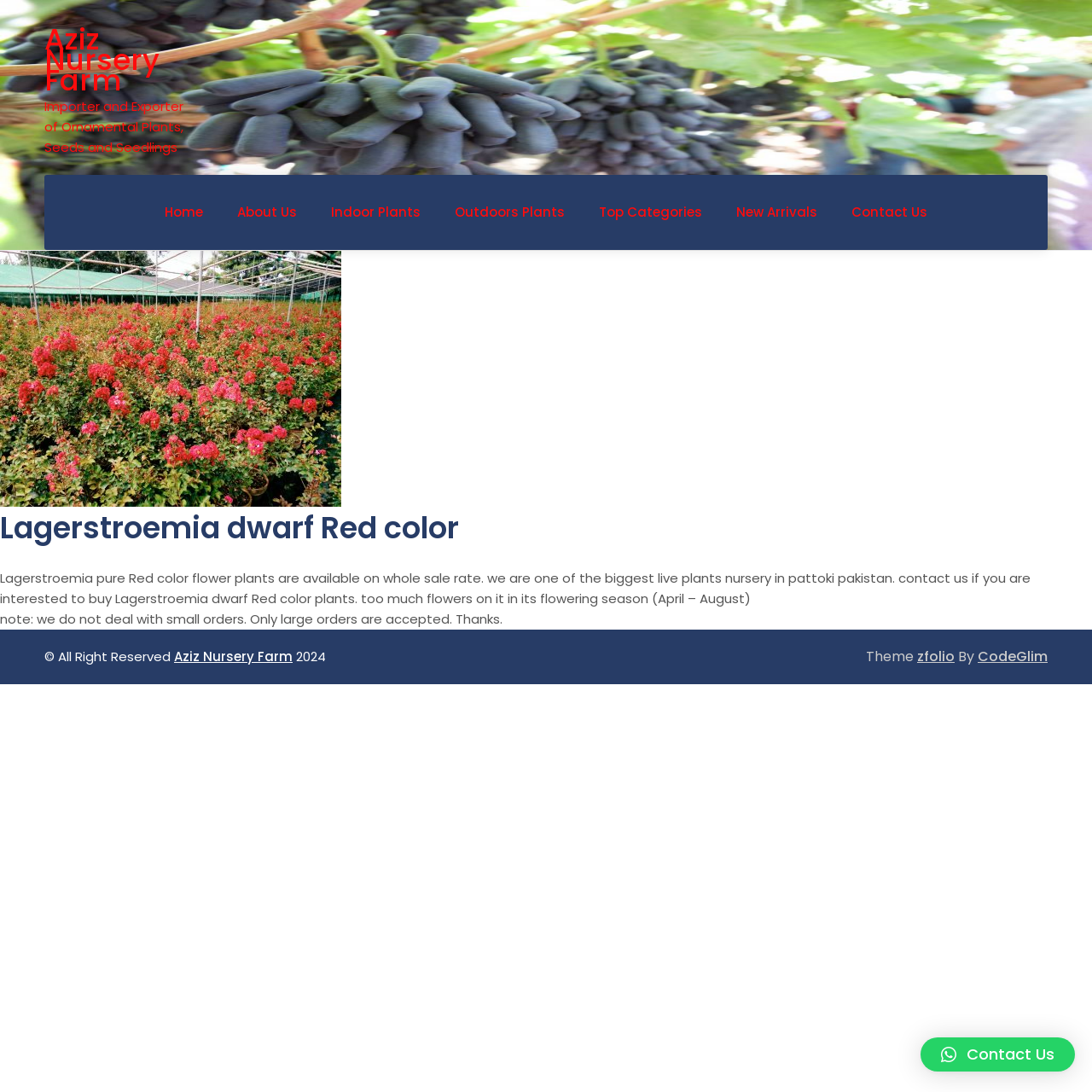Given the element description "Home", identify the bounding box of the corresponding UI element.

[0.137, 0.176, 0.2, 0.213]